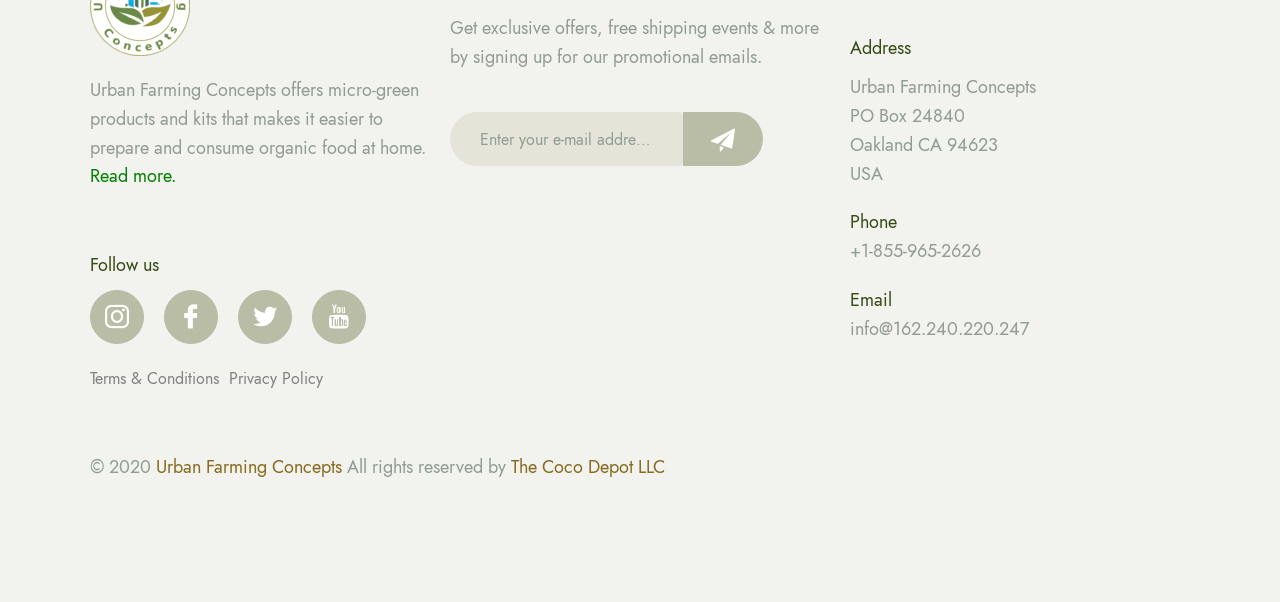How to get exclusive offers?
Answer with a single word or phrase, using the screenshot for reference.

Sign up for promotional emails